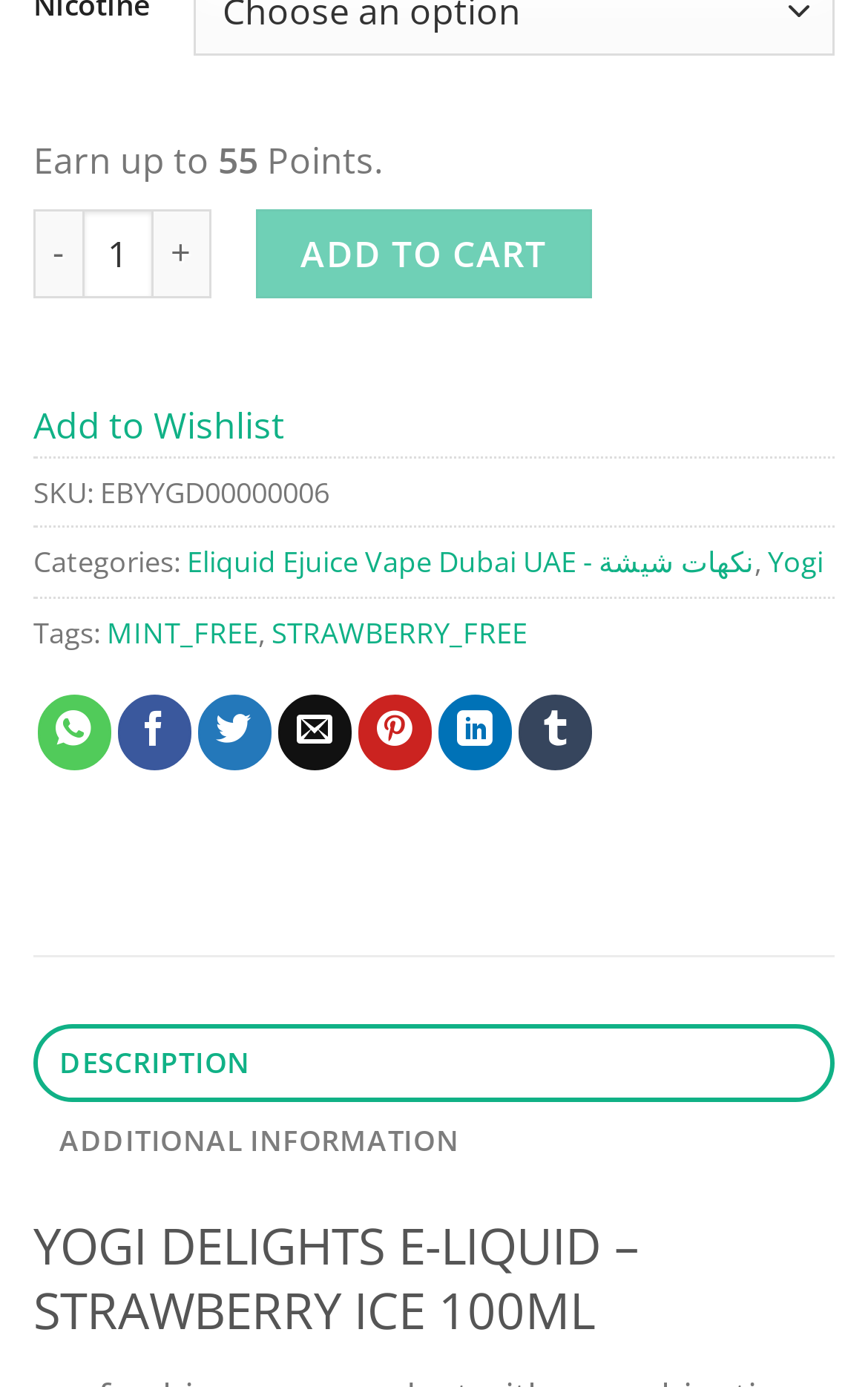Please identify the bounding box coordinates of where to click in order to follow the instruction: "View product description".

[0.038, 0.738, 0.962, 0.794]